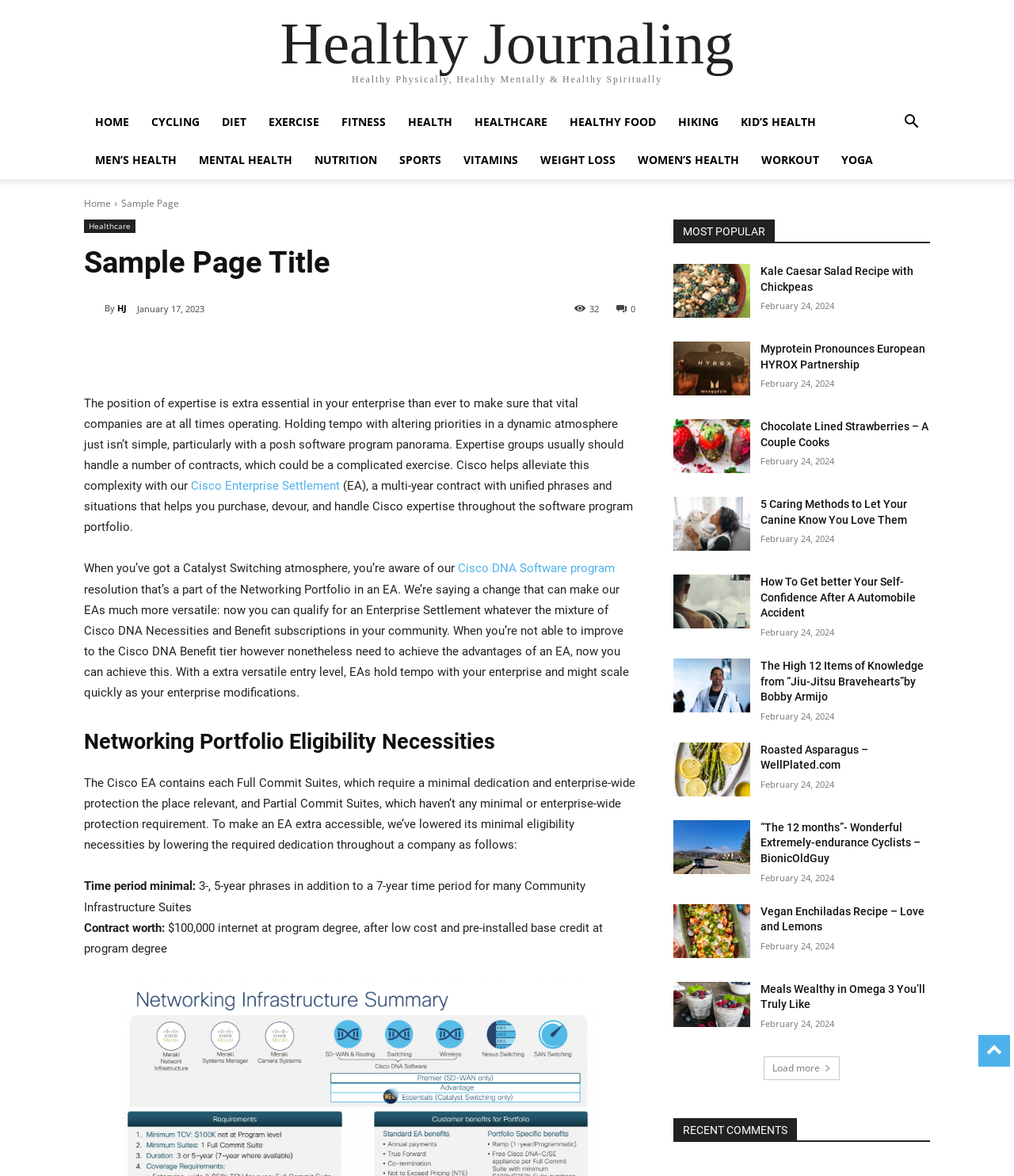What is the main topic of the webpage?
Analyze the image and deliver a detailed answer to the question.

Based on the webpage content, it appears to be discussing health-related topics, such as fitness, nutrition, and healthcare, alongside technology-related topics, like Cisco DNA Software and Enterprise Agreements.